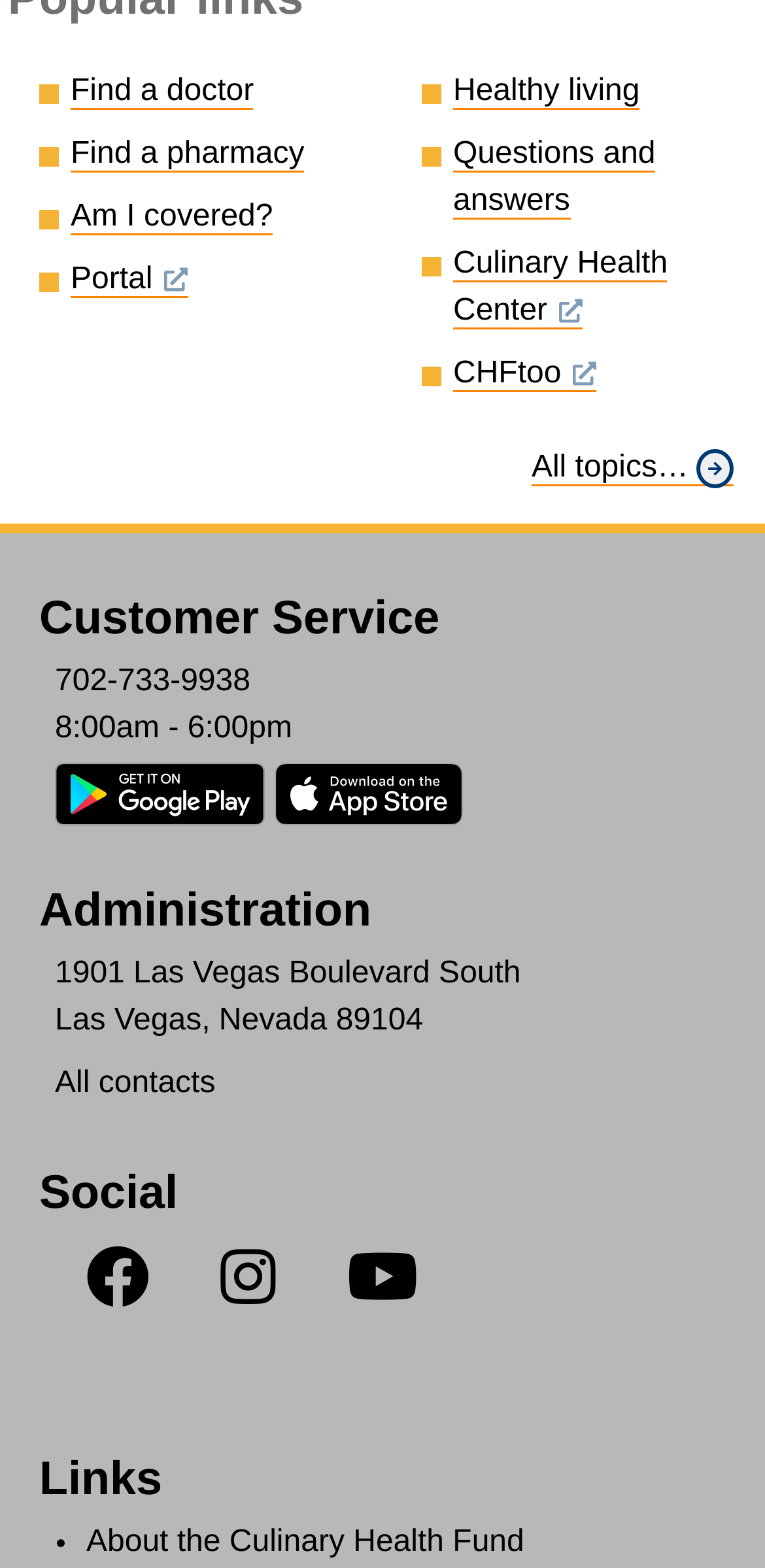Kindly determine the bounding box coordinates of the area that needs to be clicked to fulfill this instruction: "Check the office address".

[0.072, 0.61, 0.681, 0.631]